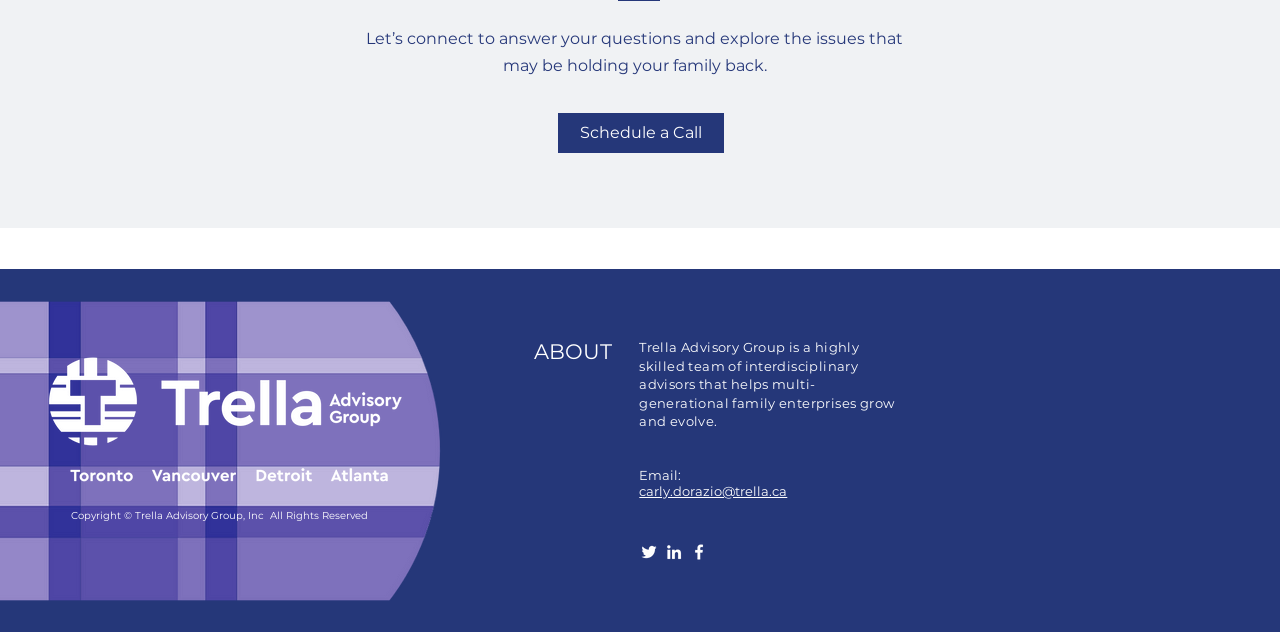What is the theme of the image at the top of the webpage?
Give a comprehensive and detailed explanation for the question.

I identified the theme of the image at the top of the webpage by its OCR text 'Purple plaid design', which describes the visual content of the image.